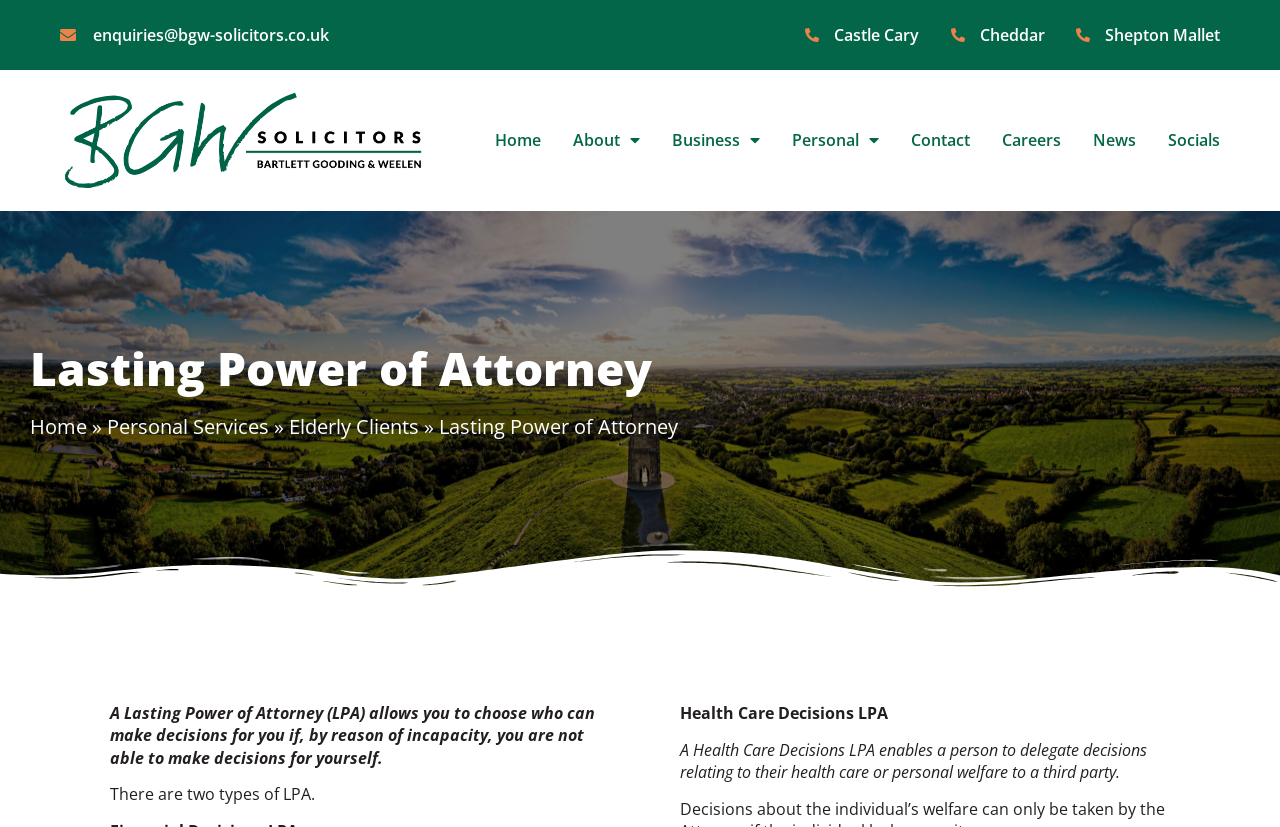Summarize the webpage with intricate details.

The webpage is about Lasting Power of Attorney (LPA) and is provided by BGW Solicitors. At the top, there are several links to different locations, including Castle Cary, Cheddar, and Shepton Mallet, which are likely office locations of the solicitors. Below these links, there is a logo image on the left, accompanied by a link to the homepage on the right.

The main navigation menu is located below, with links to various sections, including Home, About, Business, Personal, Contact, Careers, News, and Socials. Each of these links has a dropdown menu, indicated by the uf0d7 symbol.

The main content of the page is divided into sections. The first section has a heading "Lasting Power of Attorney" and provides a brief introduction to what an LPA is, stating that it allows individuals to choose who can make decisions for them if they become incapacitated. 

Below this introduction, there are links to related services, including Personal Services and Elderly Clients. The next section explains the two types of LPA, with a subheading "Health Care Decisions LPA" that describes the purpose of this type of LPA, which is to delegate decisions related to health care or personal welfare to a third party.